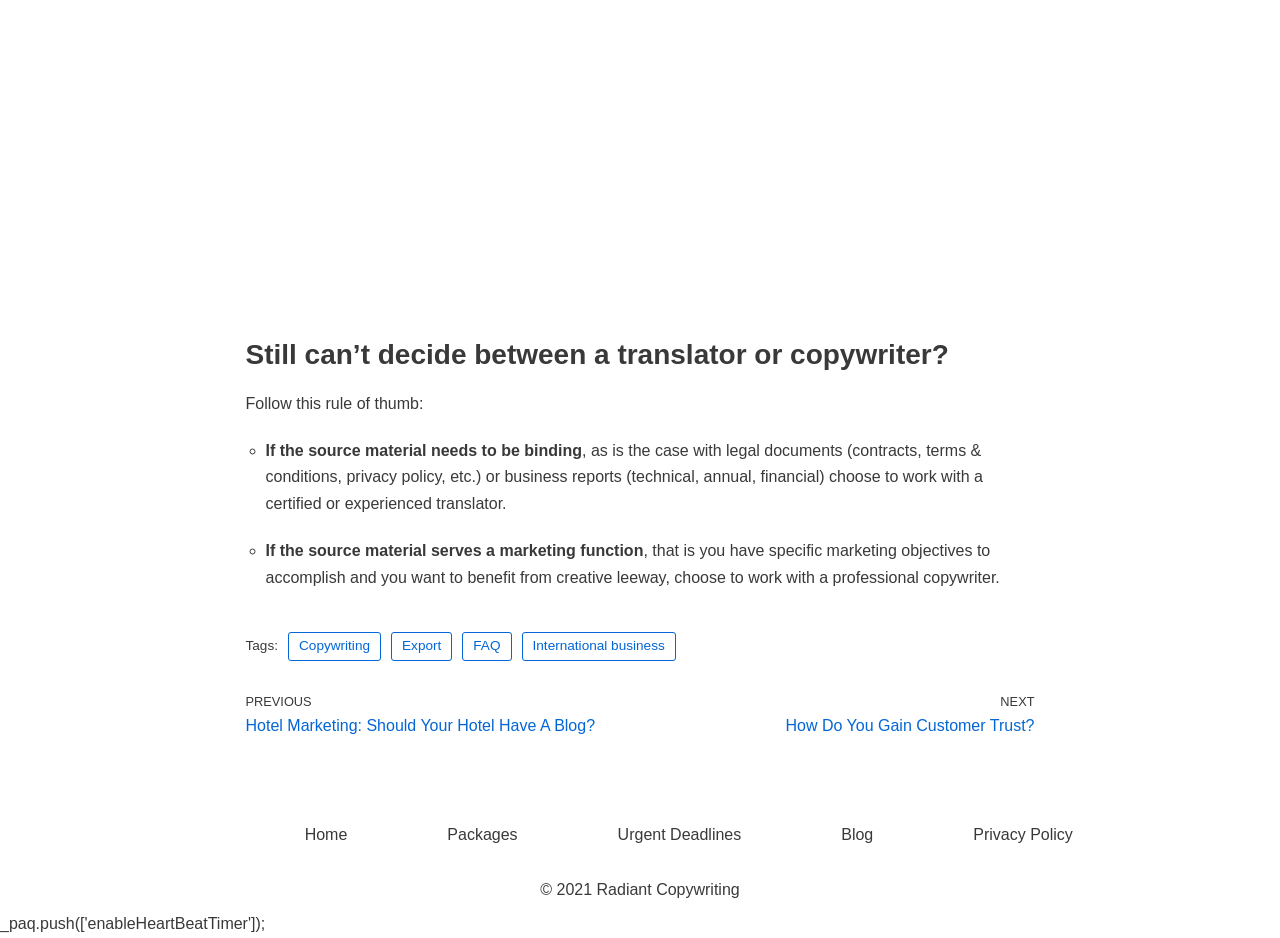Determine the bounding box coordinates of the region I should click to achieve the following instruction: "Click on 'Copywriting' tag". Ensure the bounding box coordinates are four float numbers between 0 and 1, i.e., [left, top, right, bottom].

[0.225, 0.674, 0.298, 0.705]